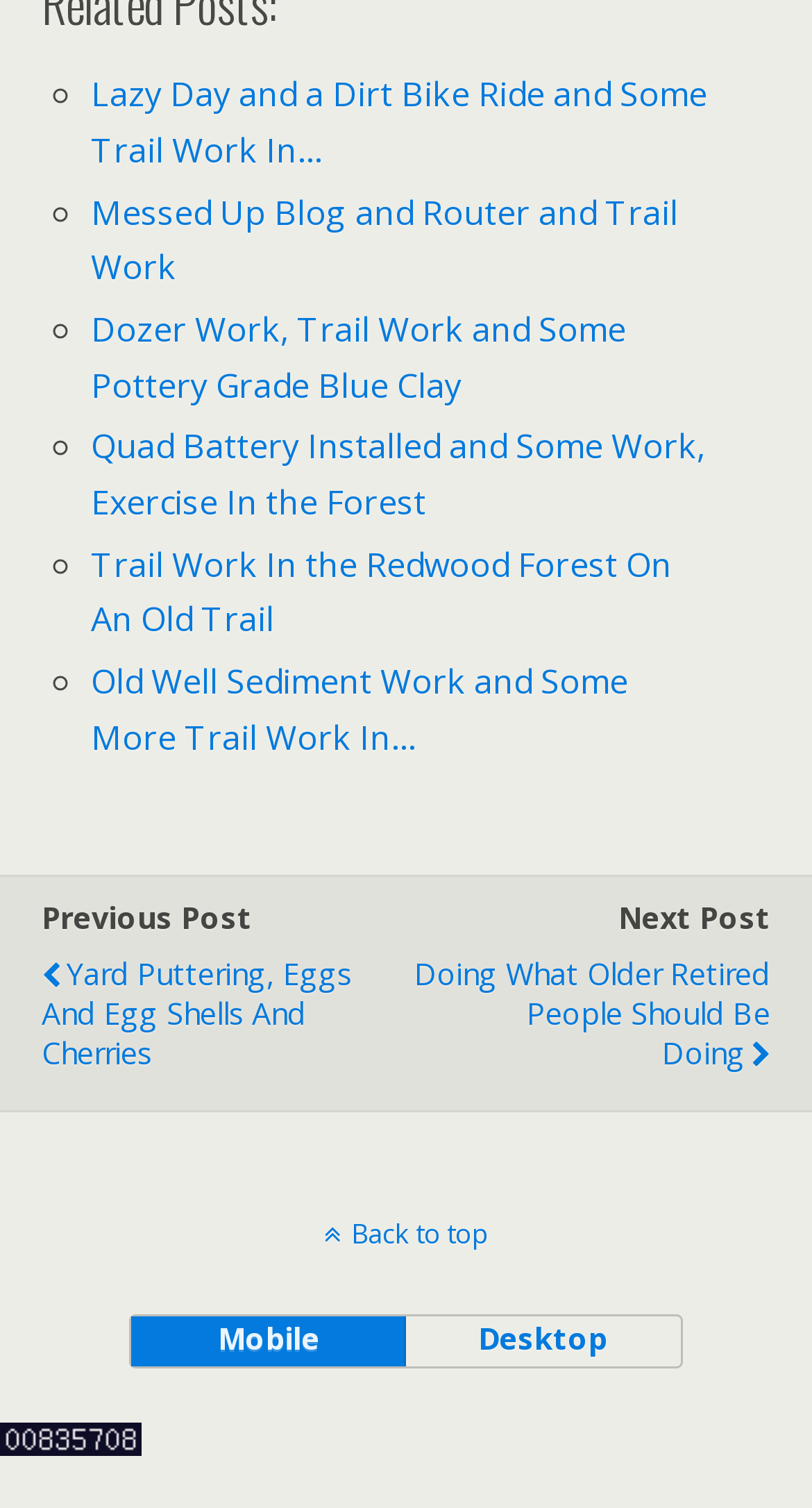Answer the following inquiry with a single word or phrase:
What is the text of the 'Previous Post' button?

Previous Post